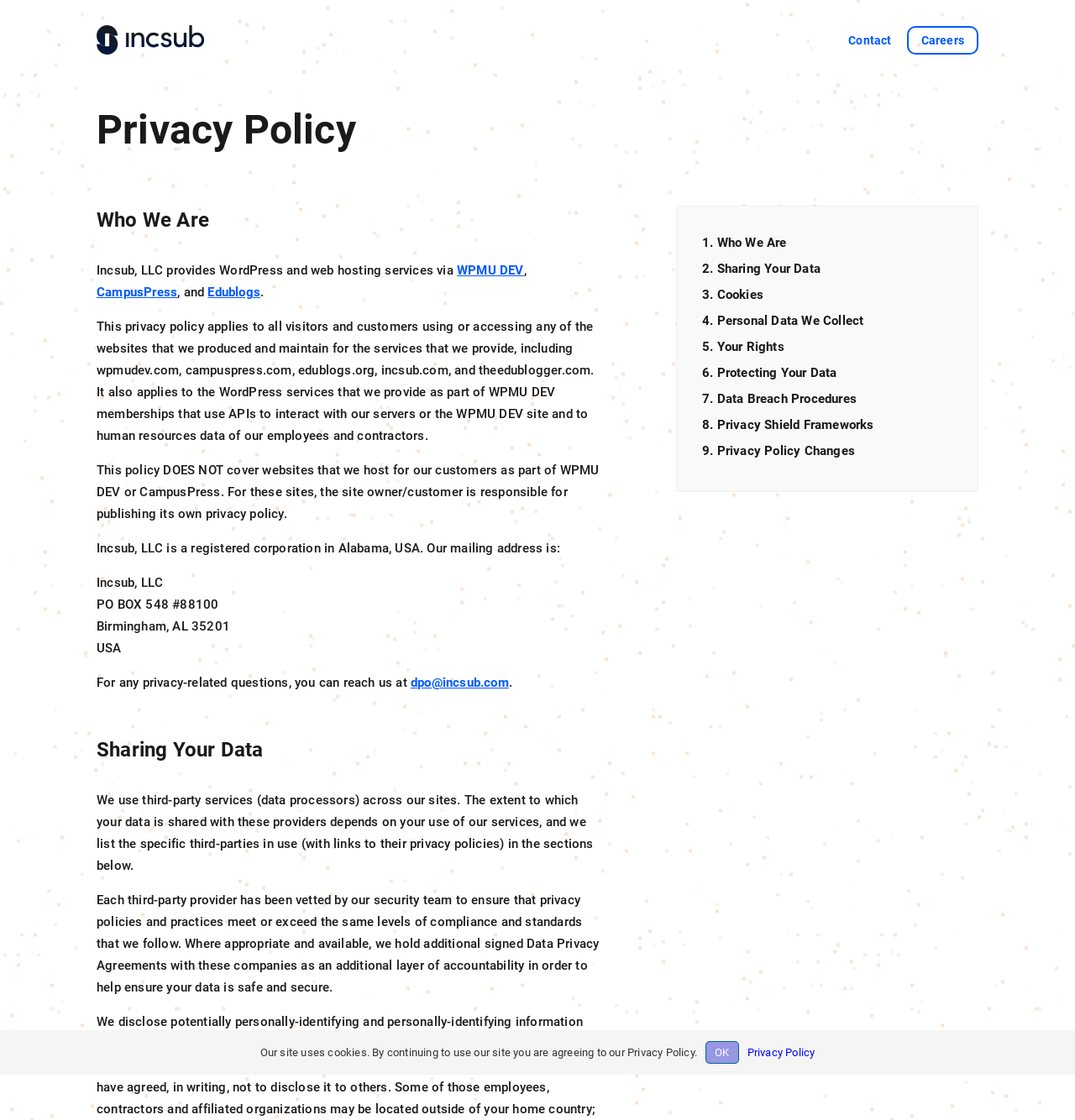Using the description "Privacy Policy", locate and provide the bounding box of the UI element.

[0.695, 0.934, 0.758, 0.945]